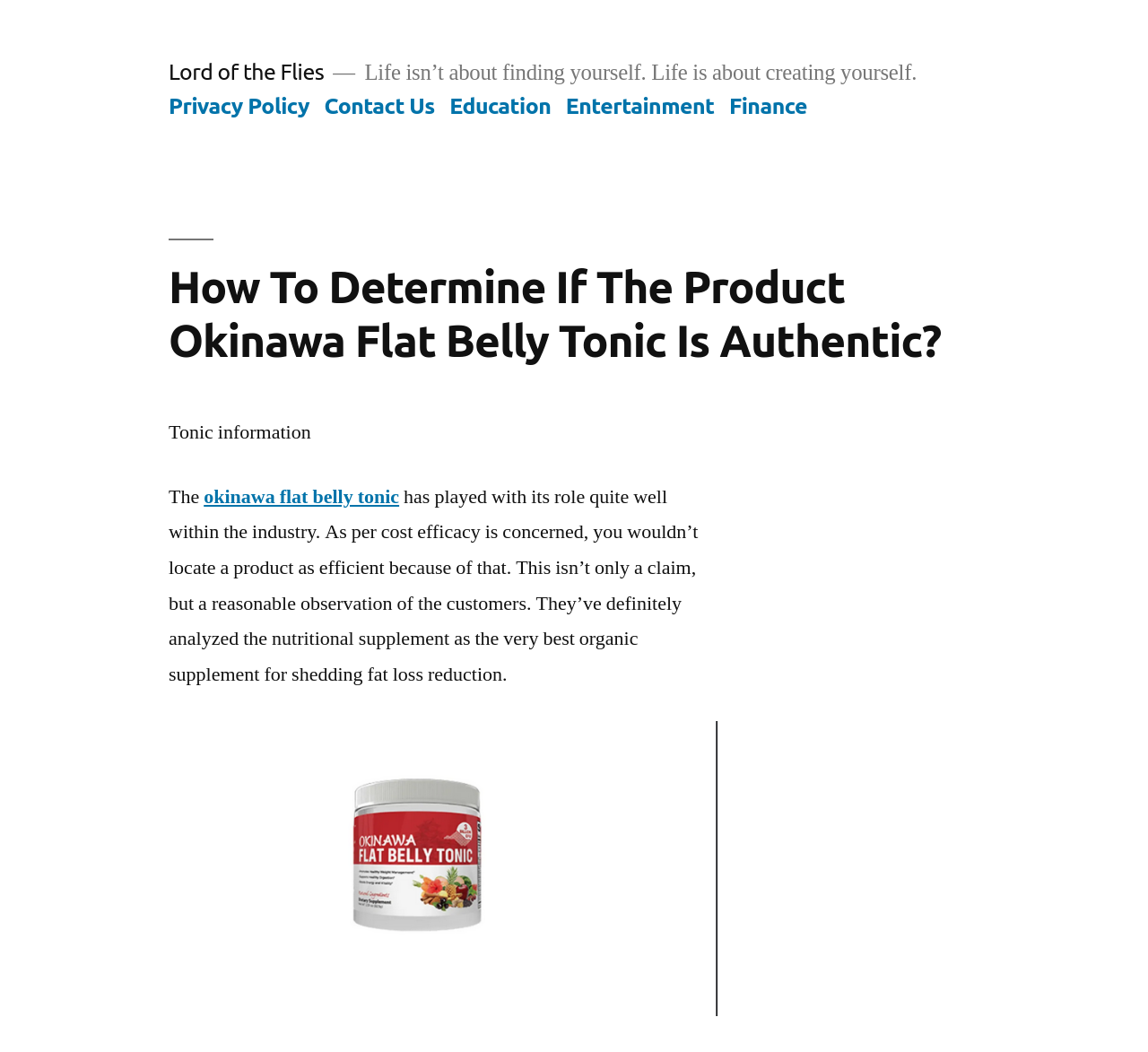What is the product being discussed on the webpage?
Carefully analyze the image and provide a thorough answer to the question.

The product is mentioned in the heading 'How To Determine If The Product Okinawa Flat Belly Tonic Is Authentic?' and also in the link 'okinawa flat belly tonic' with a bounding box of [0.178, 0.46, 0.348, 0.484].